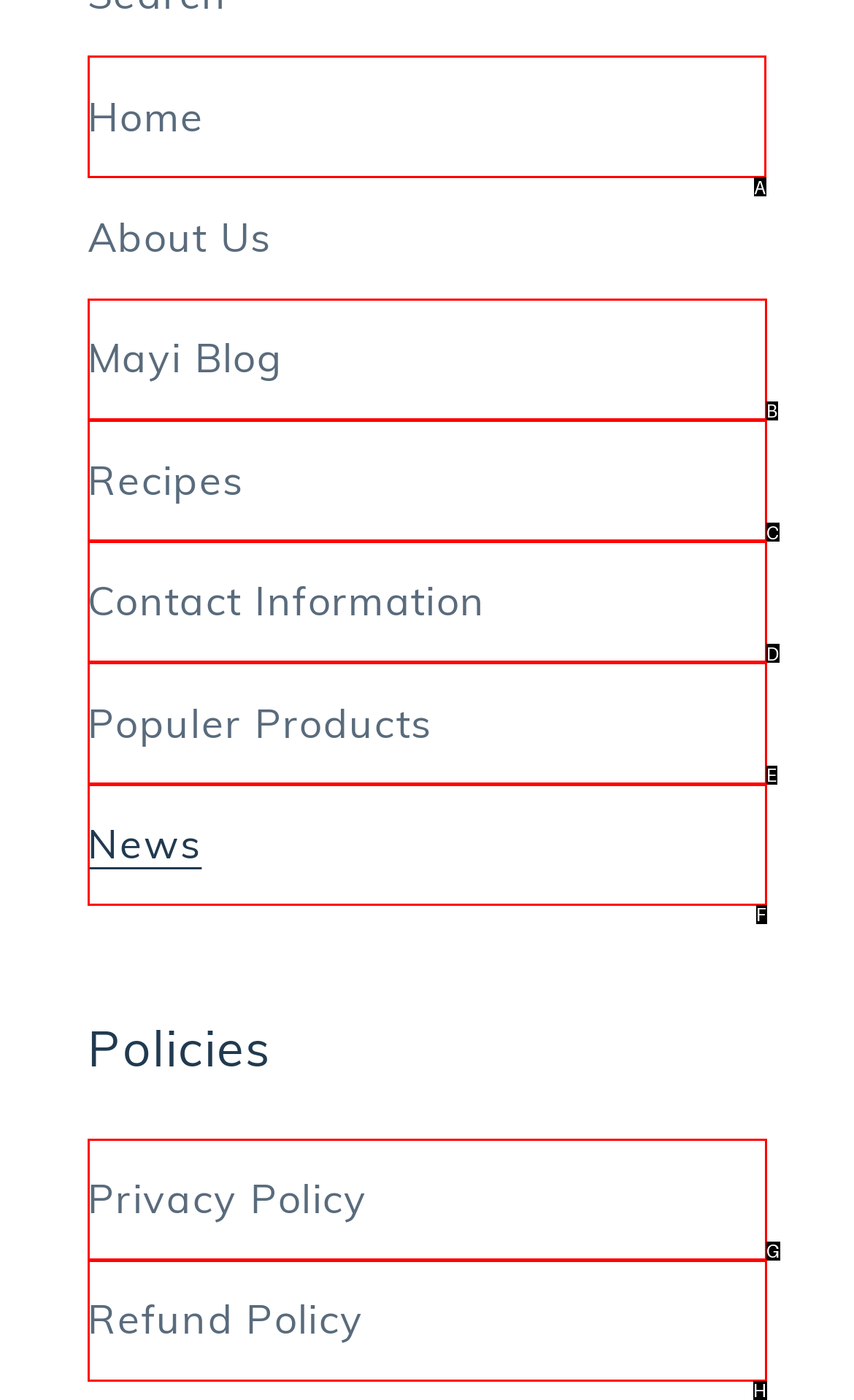Tell me which letter corresponds to the UI element that will allow you to Report the post. Answer with the letter directly.

None